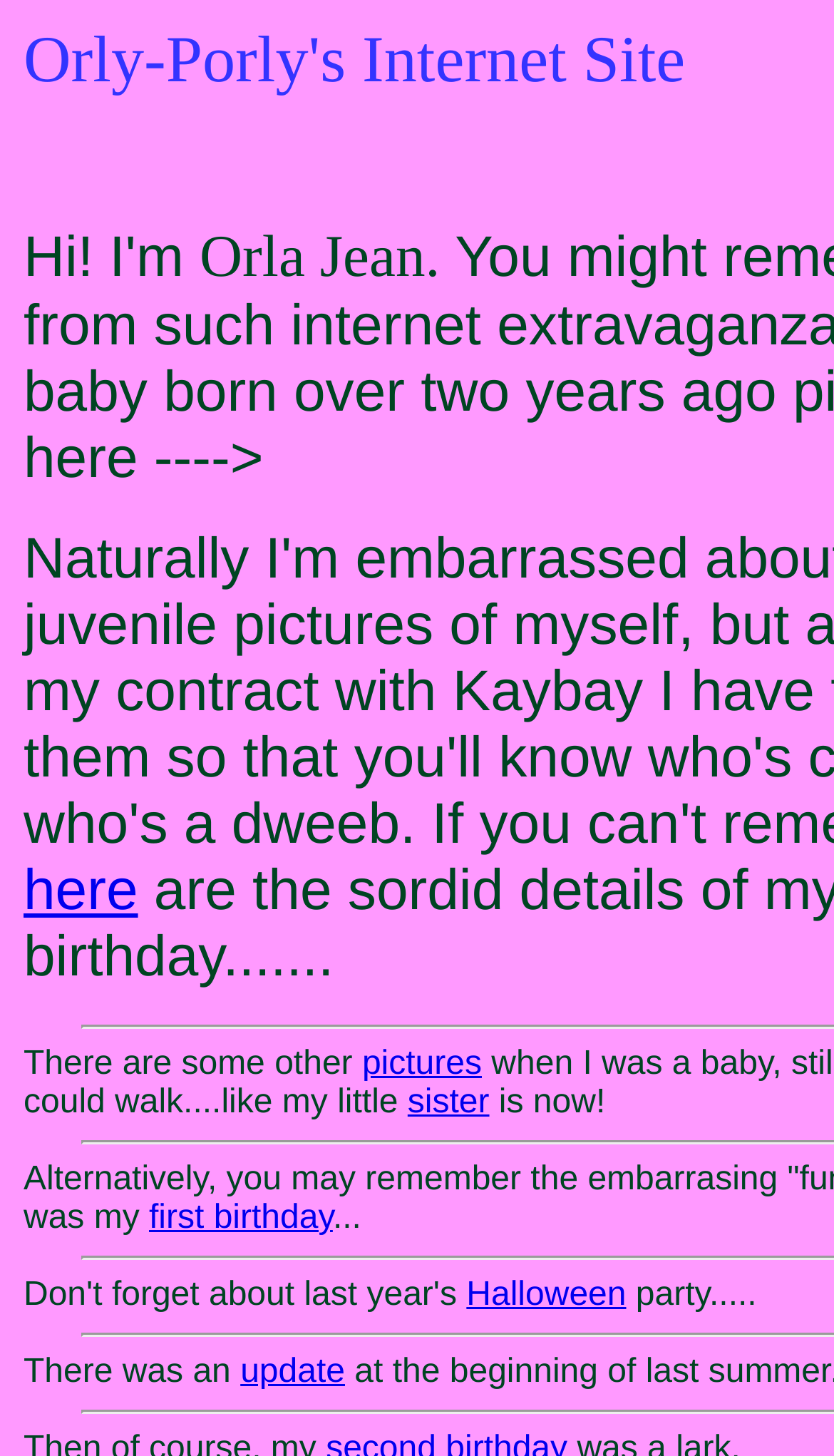Please answer the following query using a single word or phrase: 
How many links are there on the webpage?

5